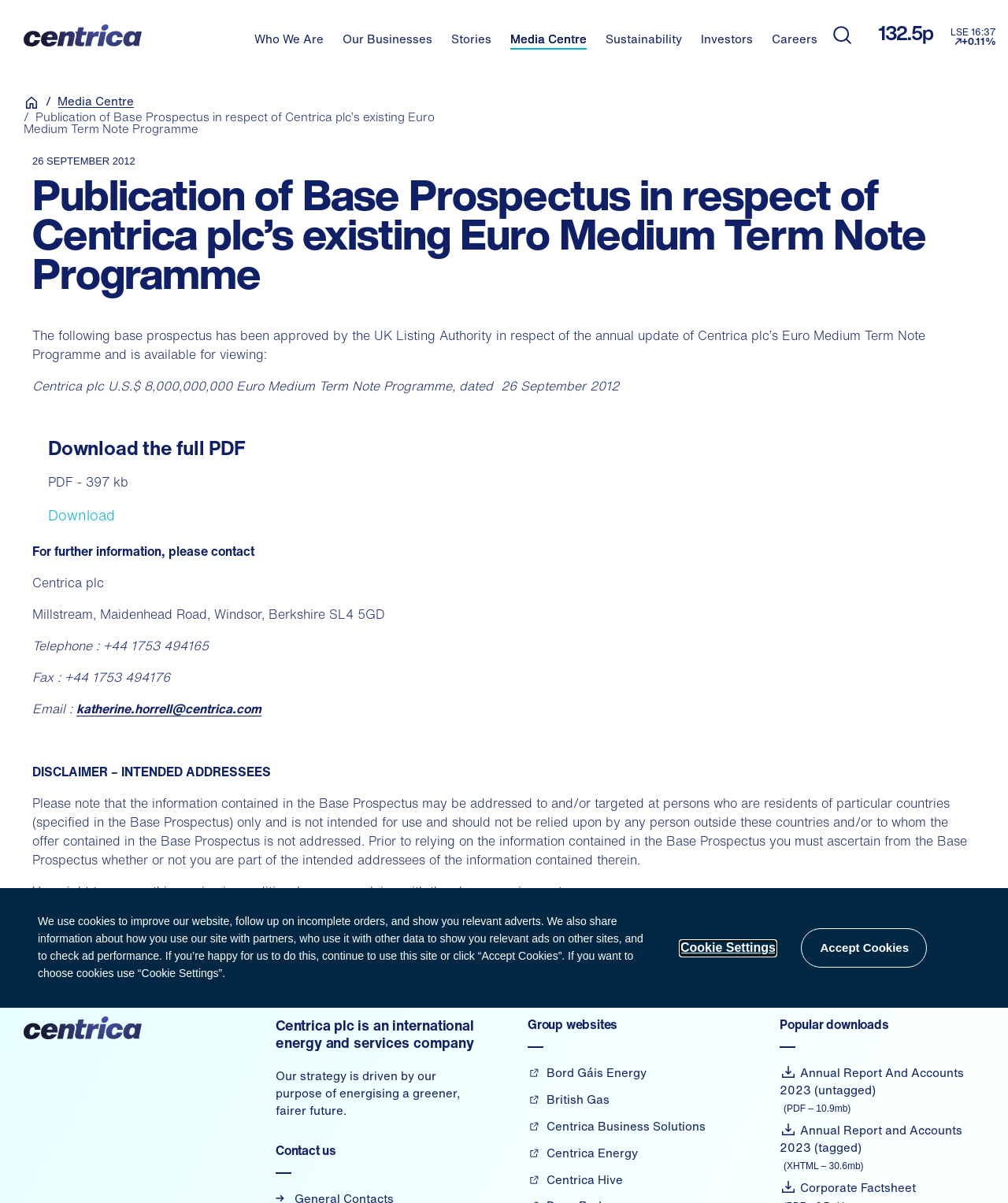Locate the UI element described by katherine.horrell@centrica.com in the provided webpage screenshot. Return the bounding box coordinates in the format (top-left x, top-left y, bottom-right x, bottom-right y), ensuring all values are between 0 and 1.

[0.076, 0.581, 0.259, 0.597]